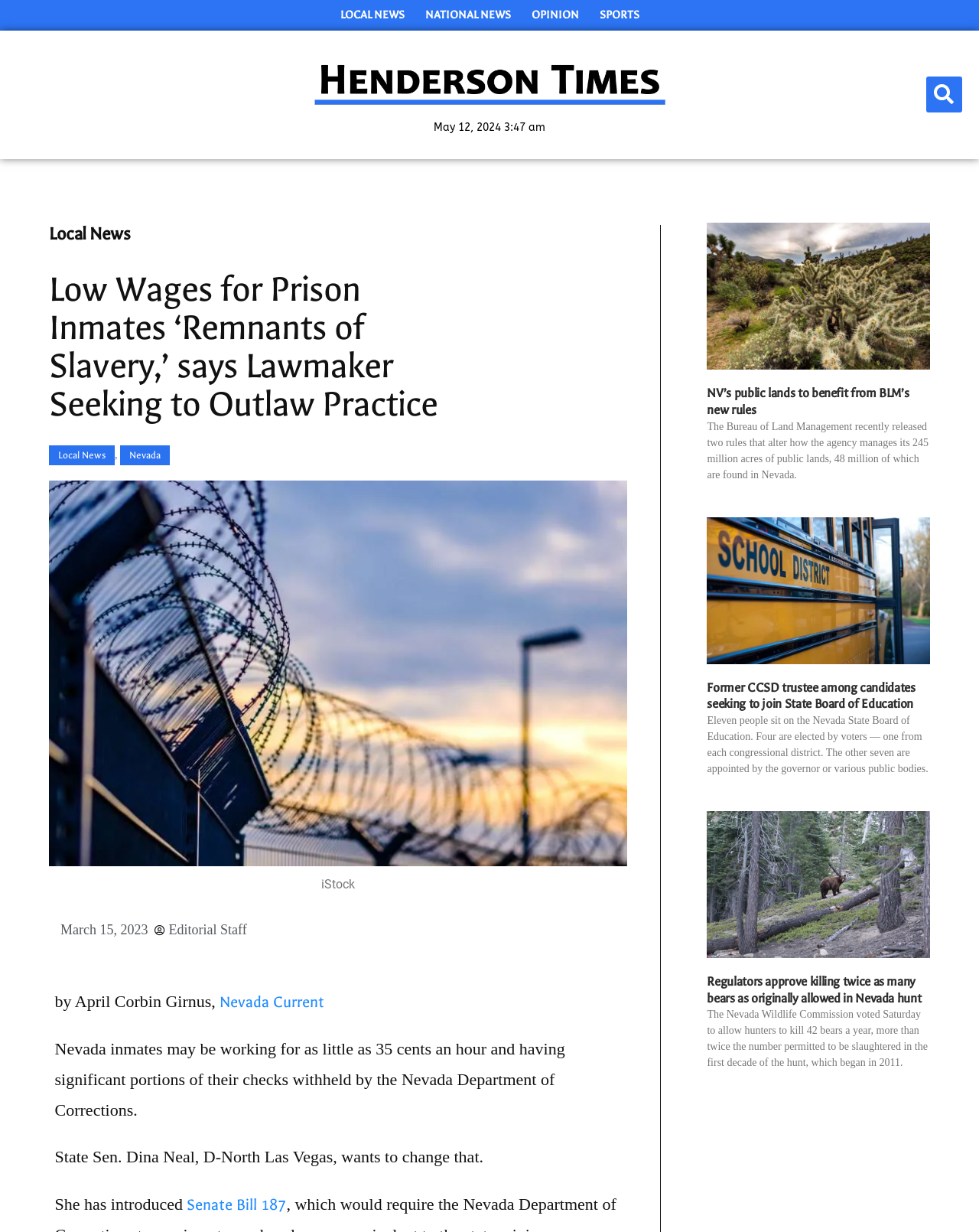Using the element description provided, determine the bounding box coordinates in the format (top-left x, top-left y, bottom-right x, bottom-right y). Ensure that all values are floating point numbers between 0 and 1. Element description: Senate Bill 187

[0.191, 0.971, 0.293, 0.985]